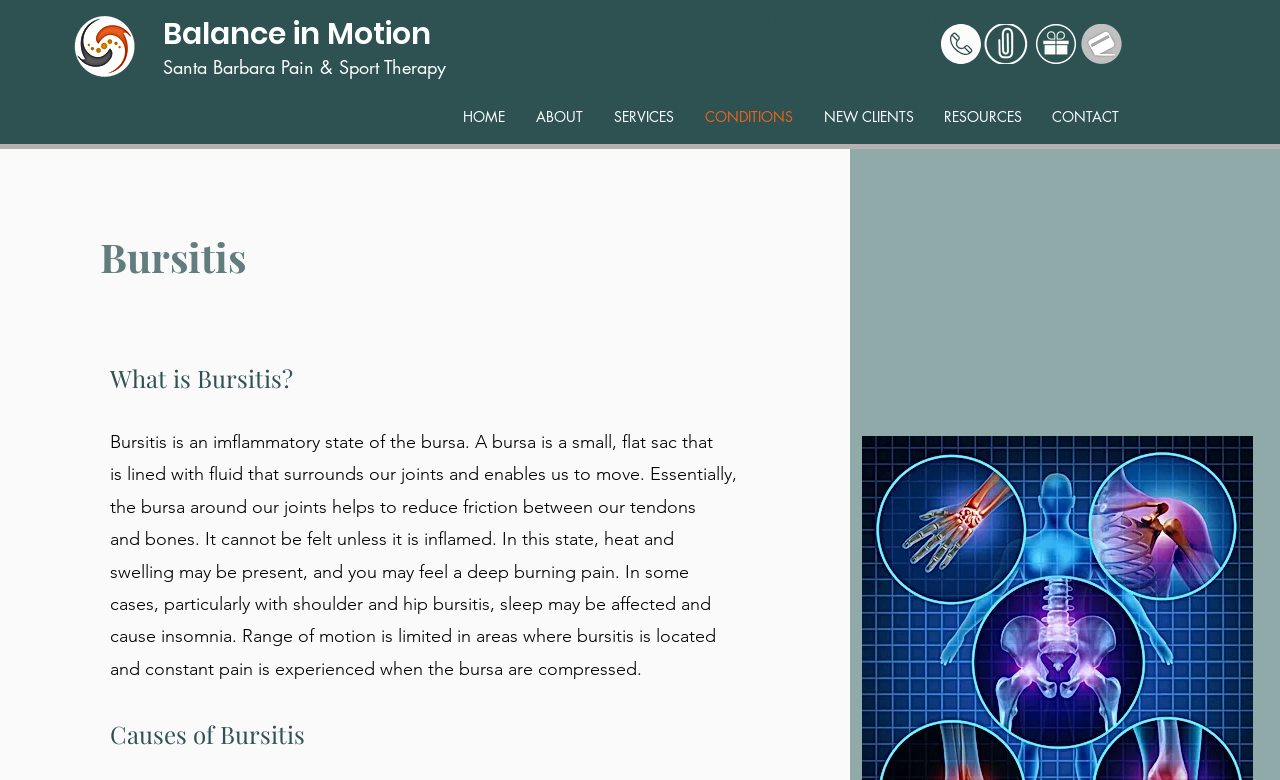What is the purpose of the bursa?
Could you answer the question in a detailed manner, providing as much information as possible?

According to the text, the bursa is a small, flat sac that surrounds our joints and enables us to move, and its purpose is to reduce friction between our tendons and bones.